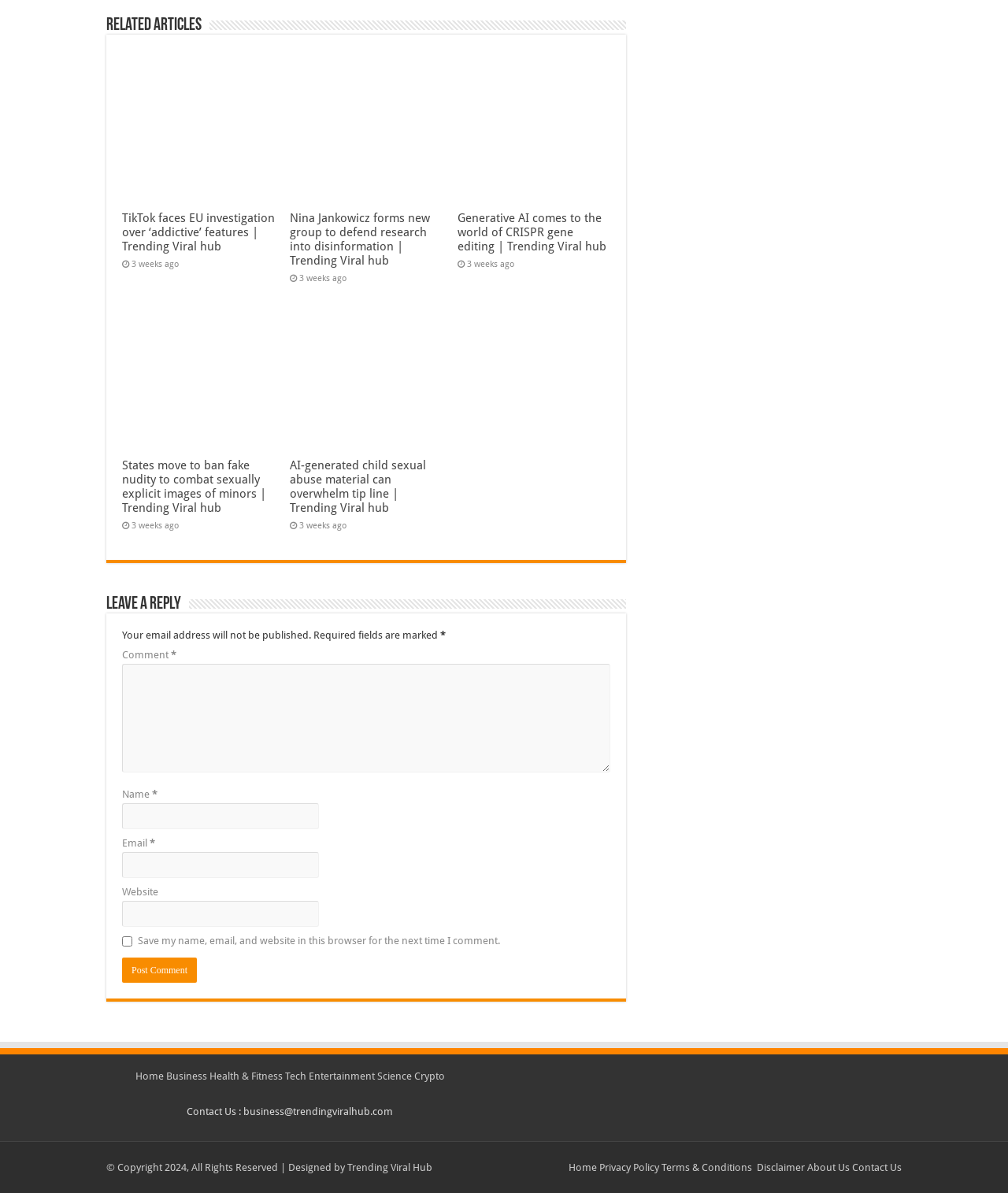Find the bounding box coordinates of the area that needs to be clicked in order to achieve the following instruction: "Click on the 'TikTok faces EU investigation over ‘addictive’ features | Trending Viral hub' link". The coordinates should be specified as four float numbers between 0 and 1, i.e., [left, top, right, bottom].

[0.121, 0.177, 0.273, 0.213]